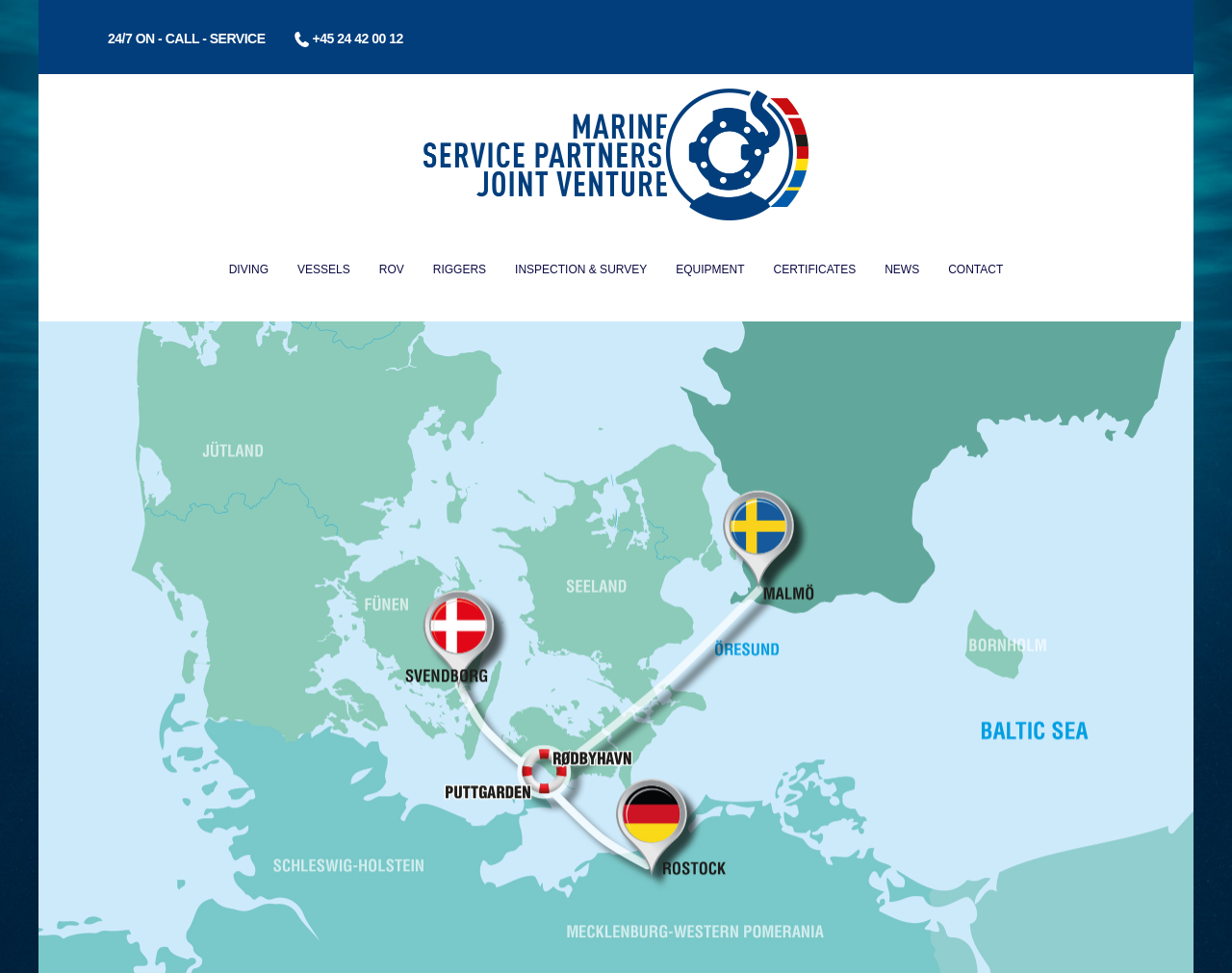Identify the bounding box coordinates of the element to click to follow this instruction: 'explore the DIVING service'. Ensure the coordinates are four float values between 0 and 1, provided as [left, top, right, bottom].

[0.174, 0.241, 0.23, 0.33]